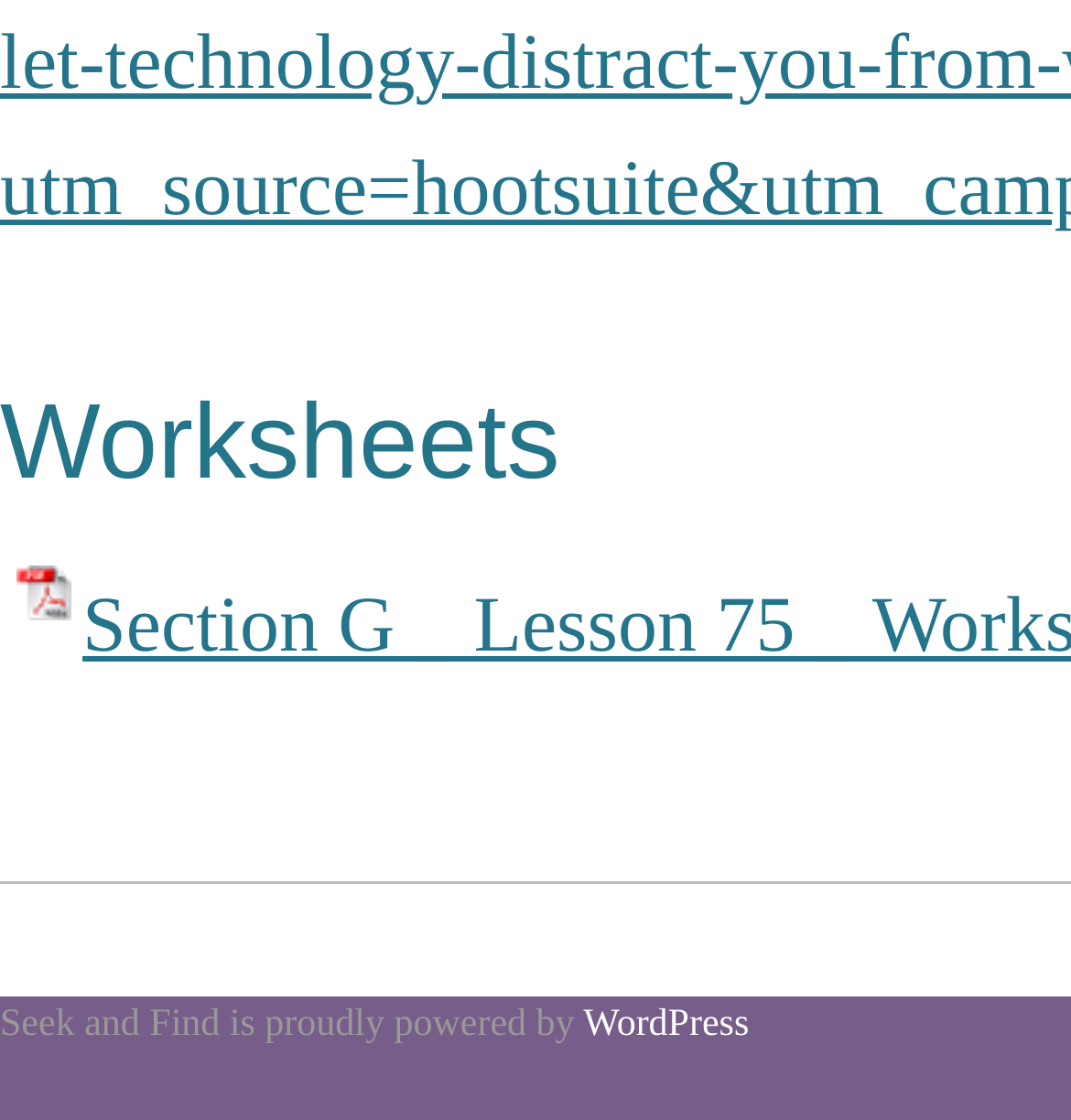Bounding box coordinates must be specified in the format (top-left x, top-left y, bottom-right x, bottom-right y). All values should be floating point numbers between 0 and 1. What are the bounding box coordinates of the UI element described as: WordPress

[0.545, 0.898, 0.699, 0.935]